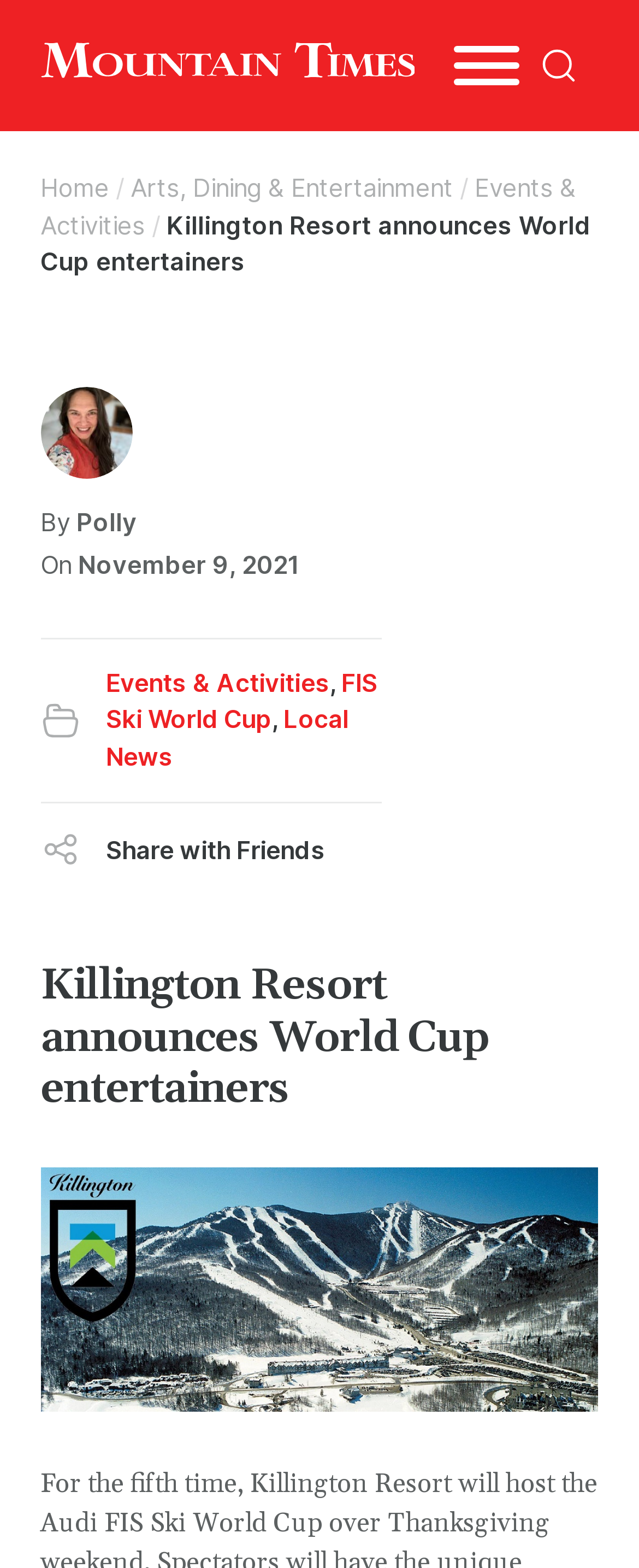Please predict the bounding box coordinates (top-left x, top-left y, bottom-right x, bottom-right y) for the UI element in the screenshot that fits the description: Events & Activities

[0.063, 0.11, 0.902, 0.153]